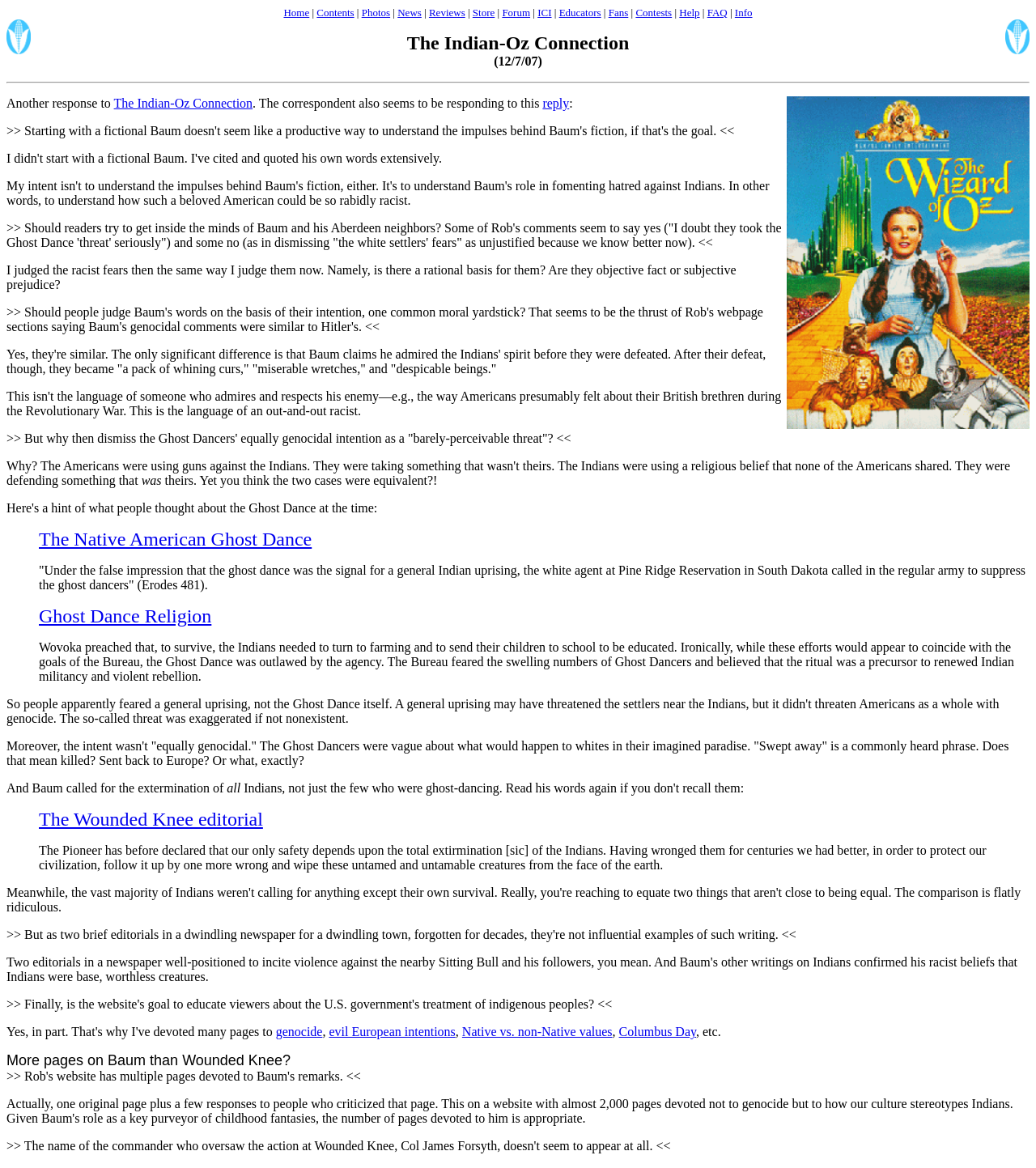Please specify the bounding box coordinates of the area that should be clicked to accomplish the following instruction: "View The Indian-Oz Connection". The coordinates should consist of four float numbers between 0 and 1, i.e., [left, top, right, bottom].

[0.11, 0.082, 0.244, 0.094]